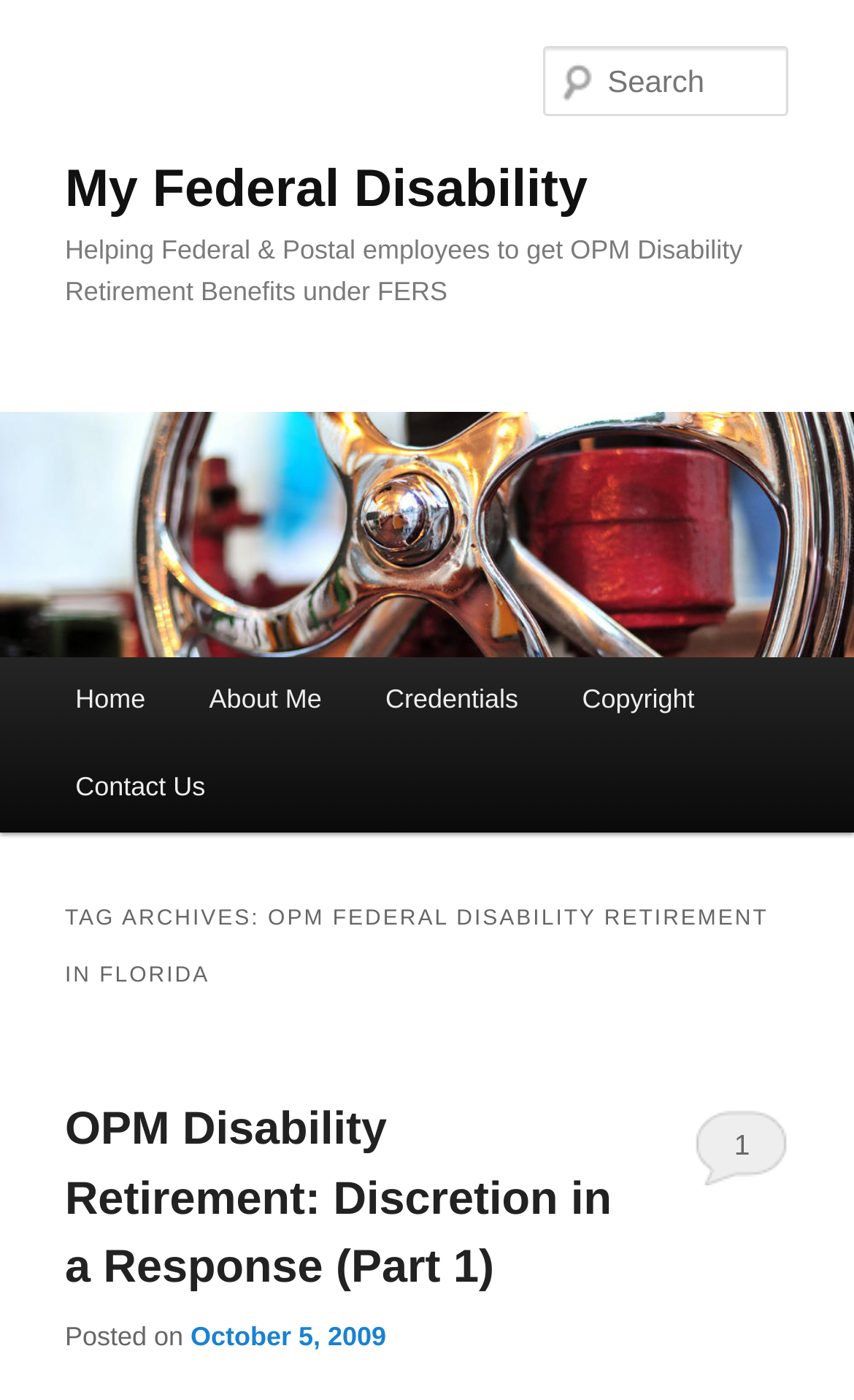Create a detailed description of the webpage's content and layout.

The webpage is about OPM federal disability retirement in Florida, specifically focused on providing information and services related to My Federal Disability. 

At the top of the page, there are two "Skip to" links, one for primary content and one for secondary content, positioned at the very top left corner of the page. 

Below these links, the main title "My Federal Disability" is prominently displayed, with a link to the same title positioned slightly below it. 

Next, a heading describes the purpose of the website, which is to help federal and postal employees get OPM disability retirement benefits under FERS. 

On the left side of the page, there is a vertical menu with links to "Home", "About Me", "Credentials", "Copyright", and "Contact Us". 

On the right side of the page, there is a search box with a label "Search Search". 

The main content of the page is divided into sections, with headings and links to articles. The first section is titled "TAG ARCHIVES: OPM FEDERAL DISABILITY RETIREMENT IN FLORIDA", and it contains a subheading "OPM Disability Retirement: Discretion in a Response (Part 1)" with a link to the article. Below this, there is a "Posted on" label followed by a link to the date "October 5, 2009", and a link to page "1" at the bottom right corner of the section.